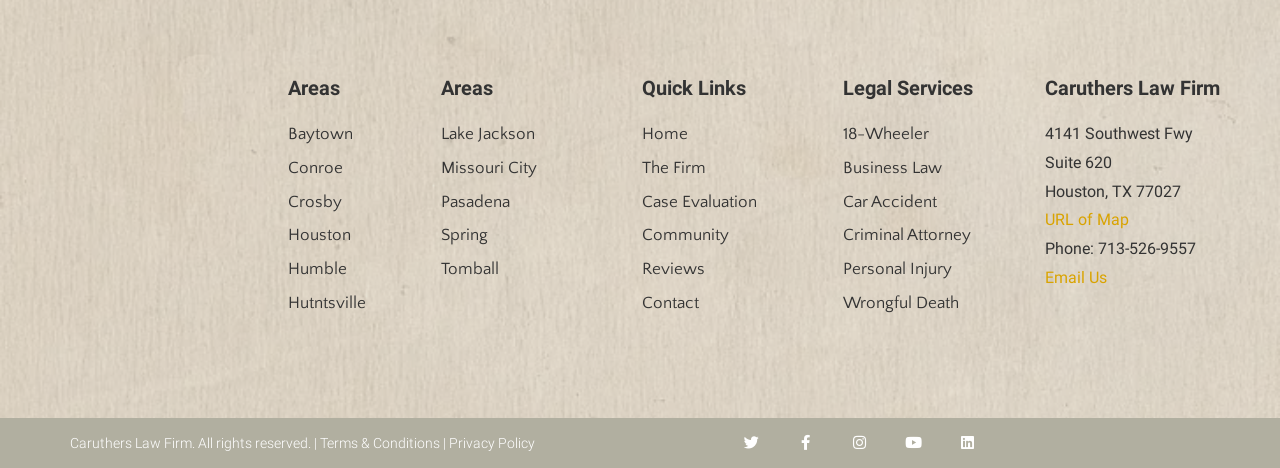Please pinpoint the bounding box coordinates for the region I should click to adhere to this instruction: "Learn about 18-Wheeler legal services".

[0.659, 0.256, 0.8, 0.318]